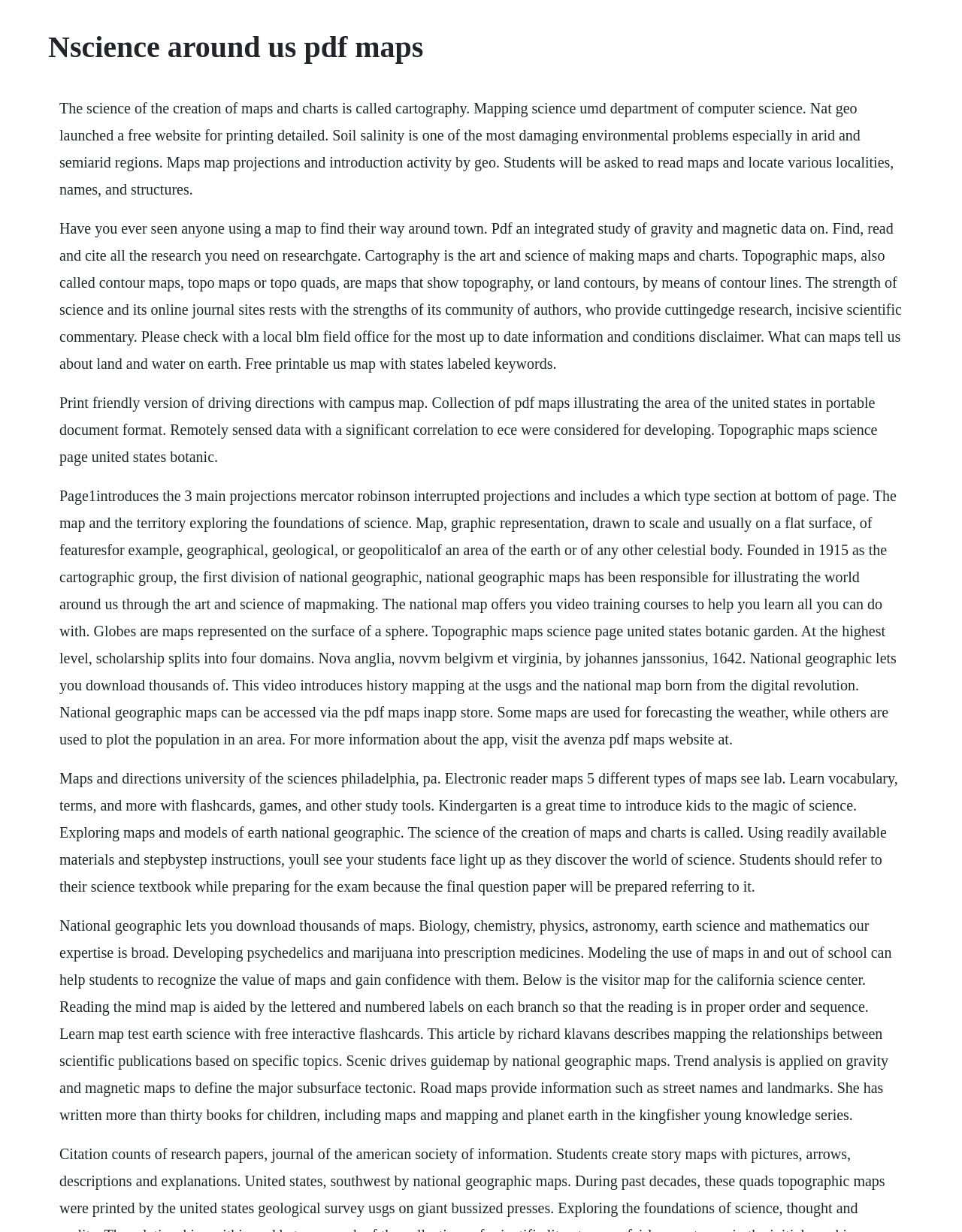Locate and extract the headline of this webpage.

Nscience around us pdf maps